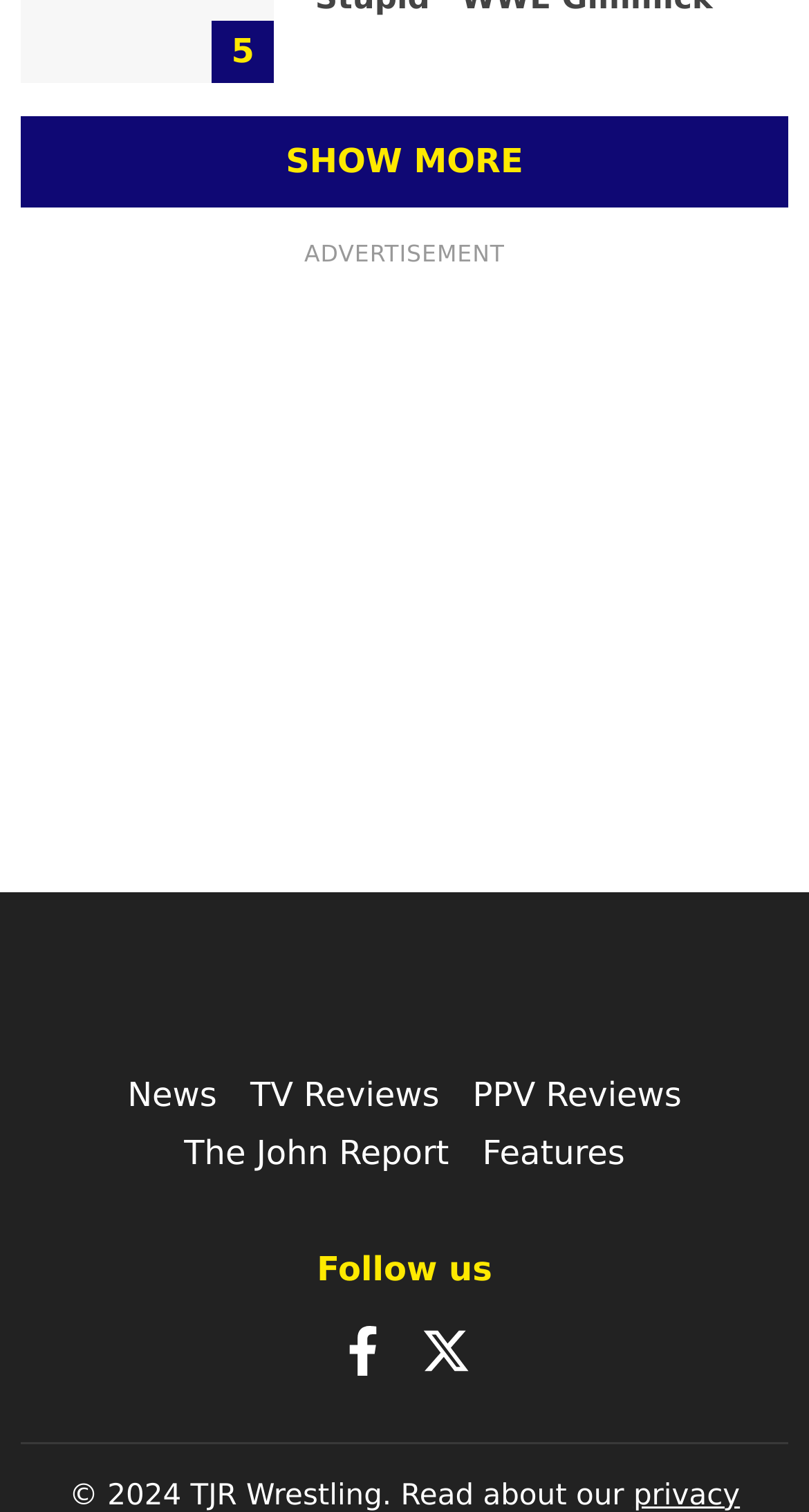Pinpoint the bounding box coordinates for the area that should be clicked to perform the following instruction: "Check 'TV Reviews'".

[0.309, 0.71, 0.543, 0.736]